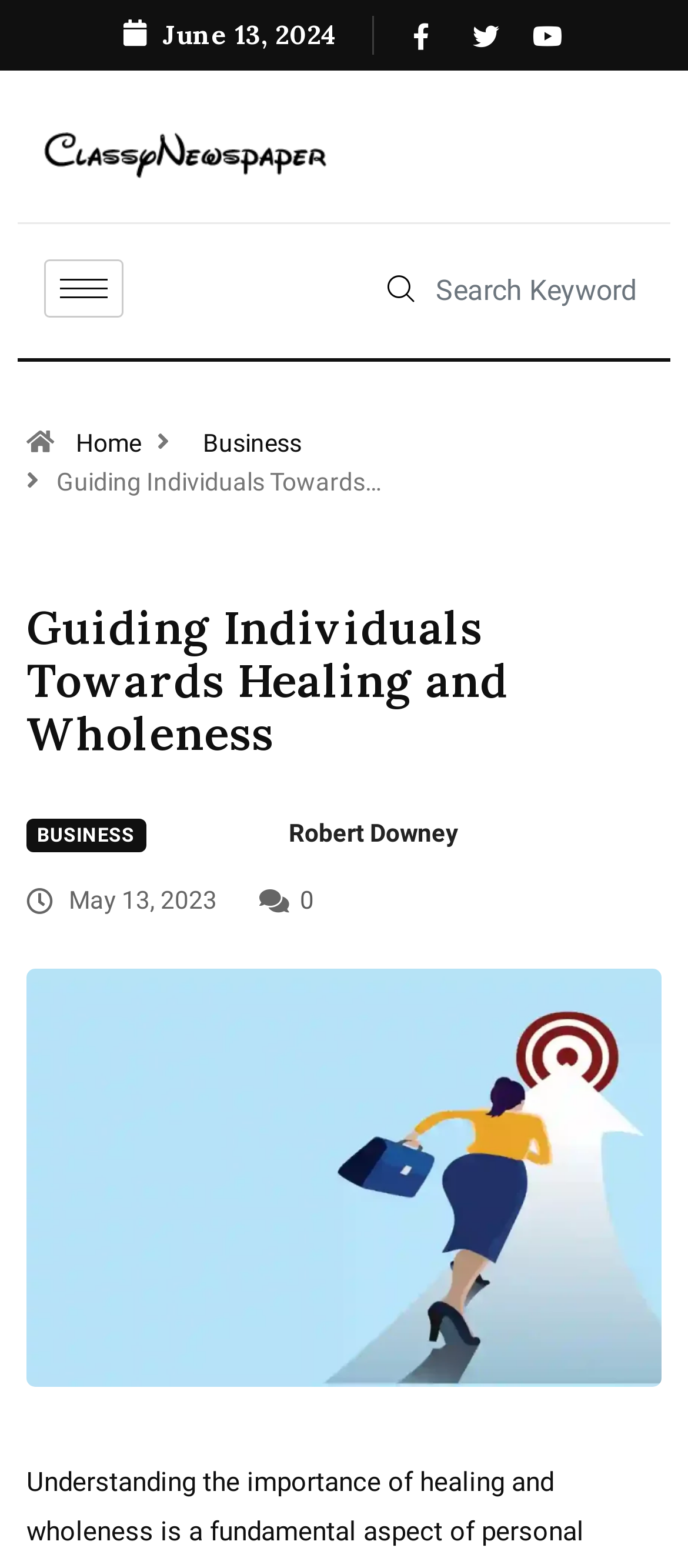How many social media links are present?
Refer to the screenshot and deliver a thorough answer to the question presented.

I counted the number of social media links present on the webpage and found three links, namely Facebook, Twitter, and Youtube.